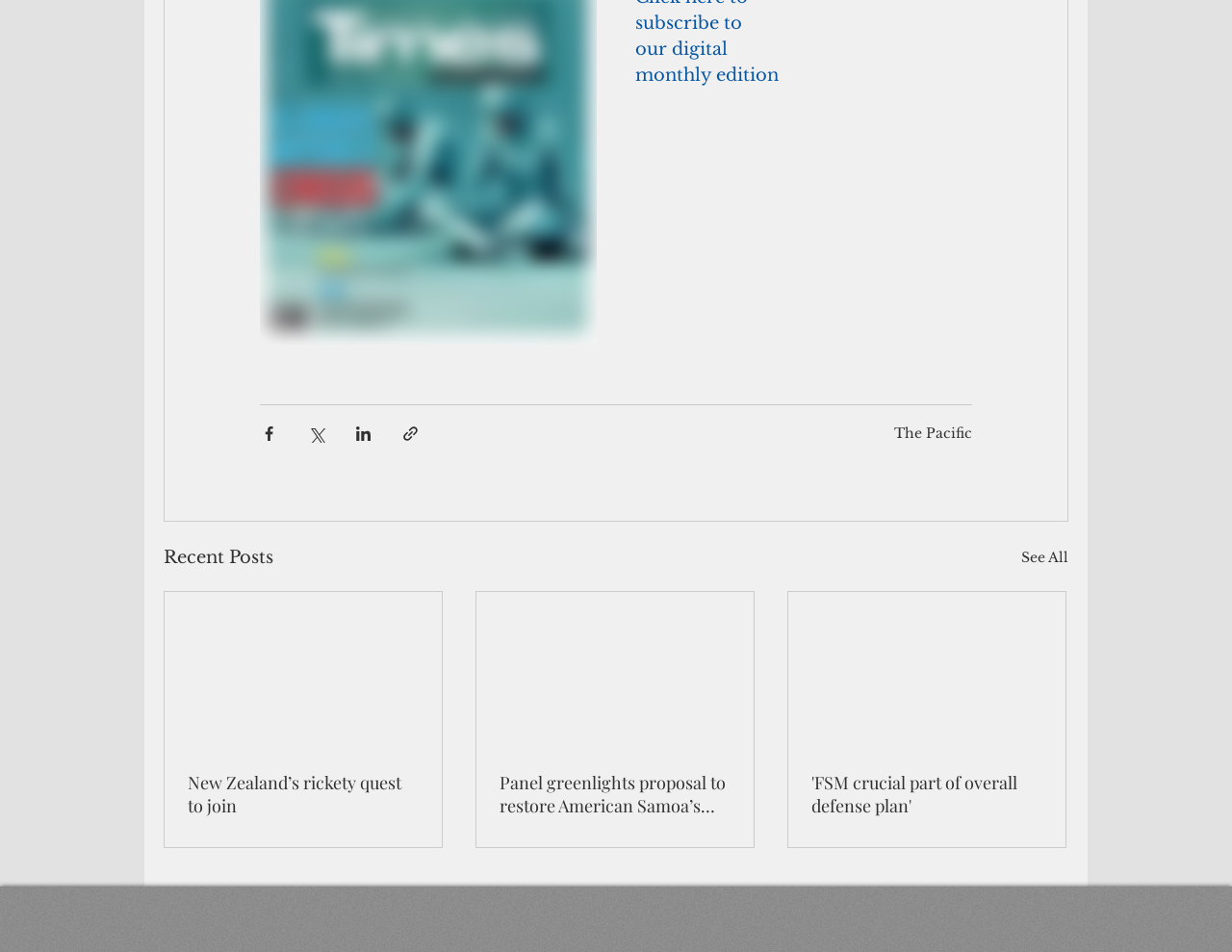Please specify the bounding box coordinates of the clickable section necessary to execute the following command: "Share via Facebook".

[0.211, 0.446, 0.226, 0.465]